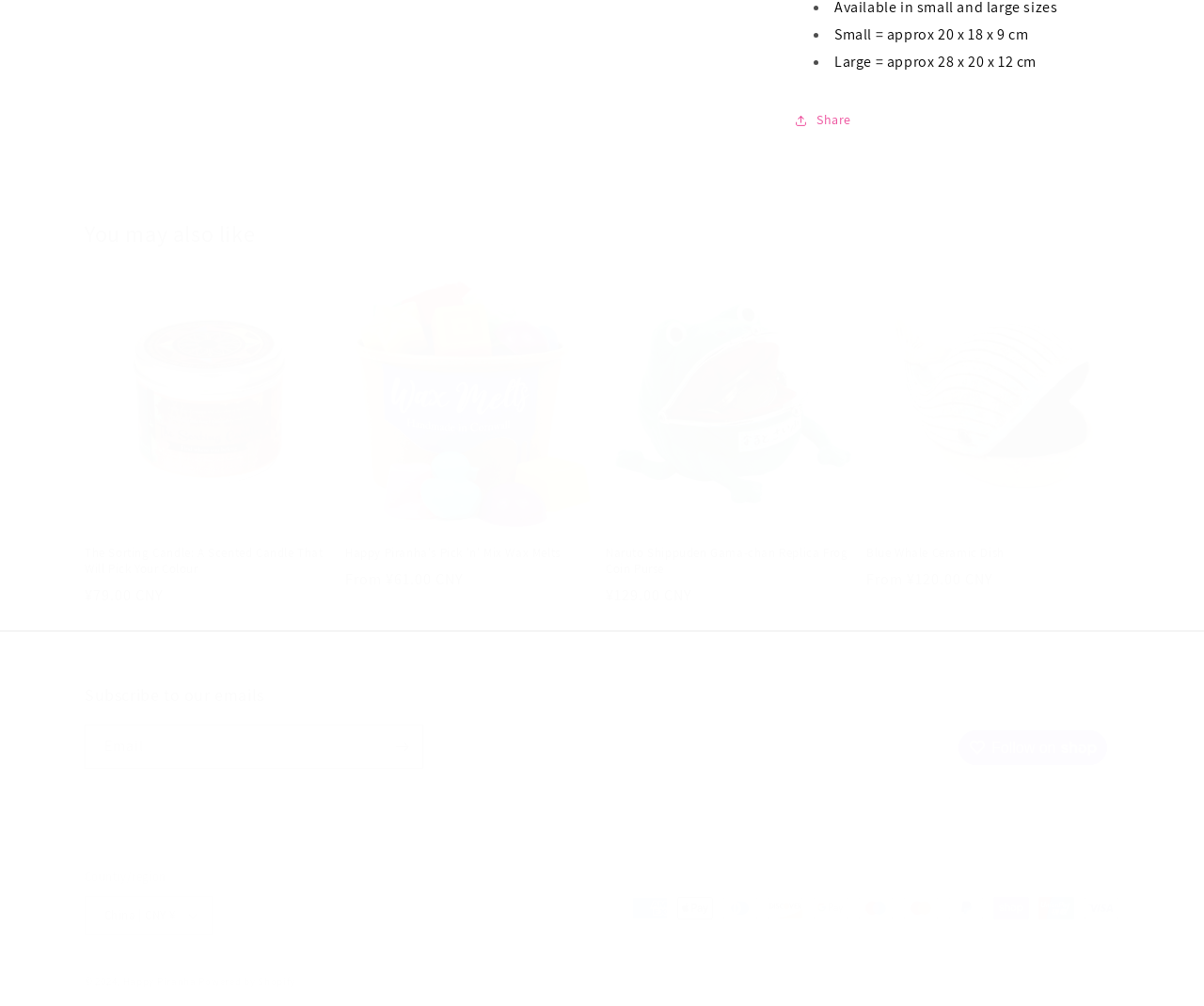Please find the bounding box coordinates of the element that needs to be clicked to perform the following instruction: "Follow on Shop". The bounding box coordinates should be four float numbers between 0 and 1, represented as [left, top, right, bottom].

[0.796, 0.726, 0.92, 0.761]